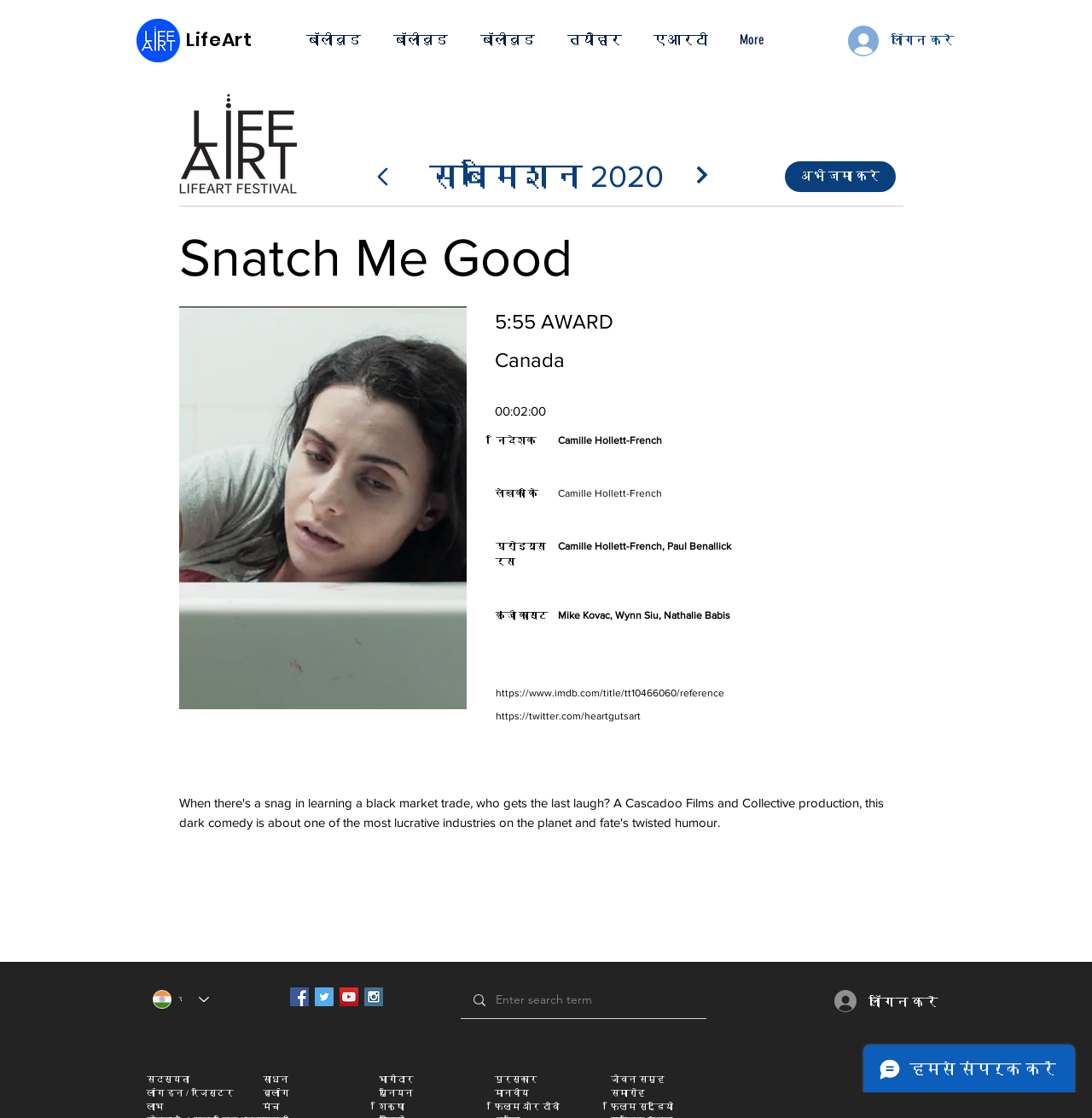Find the bounding box coordinates of the clickable element required to execute the following instruction: "Search for something". Provide the coordinates as four float numbers between 0 and 1, i.e., [left, top, right, bottom].

[0.422, 0.878, 0.647, 0.912]